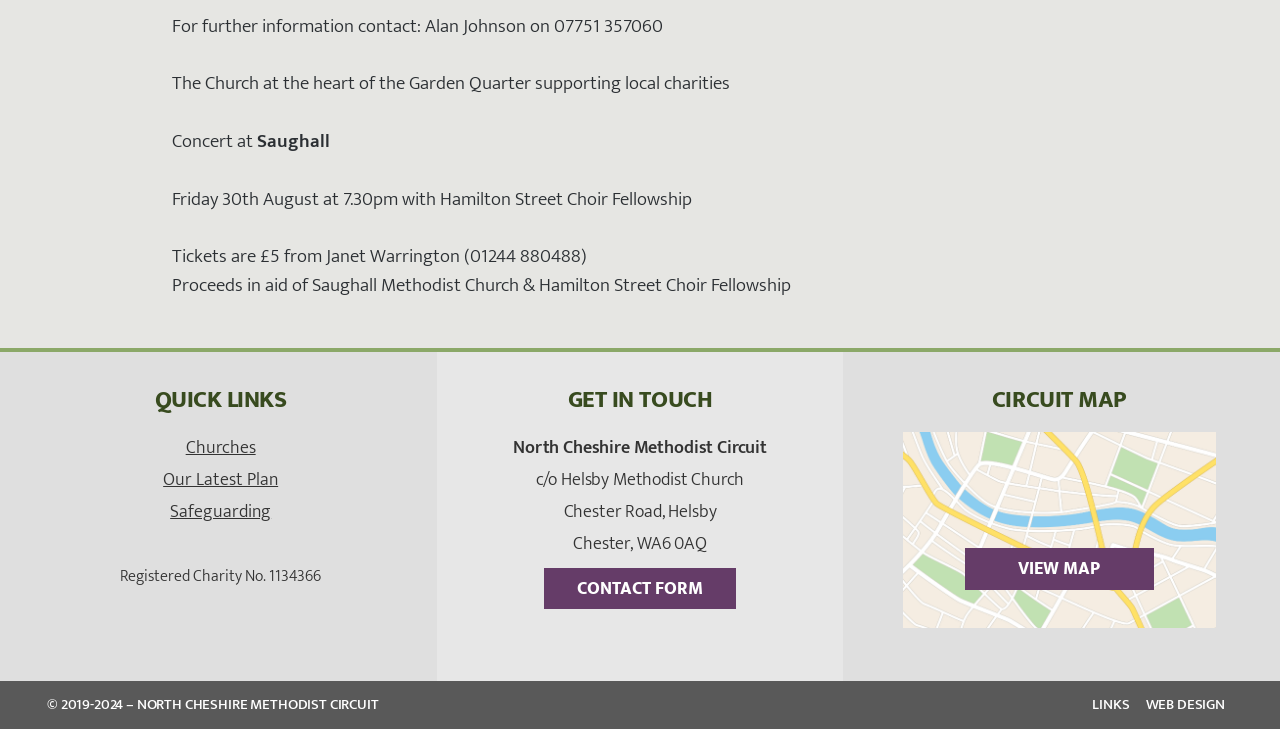What is the location of Helsby Methodist Church?
Can you give a detailed and elaborate answer to the question?

The location of Helsby Methodist Church can be found in the static text elements that read 'c/o Helsby Methodist Church', 'Chester Road, Helsby', and 'Chester, WA6 0AQ'. These elements provide the address of the church.